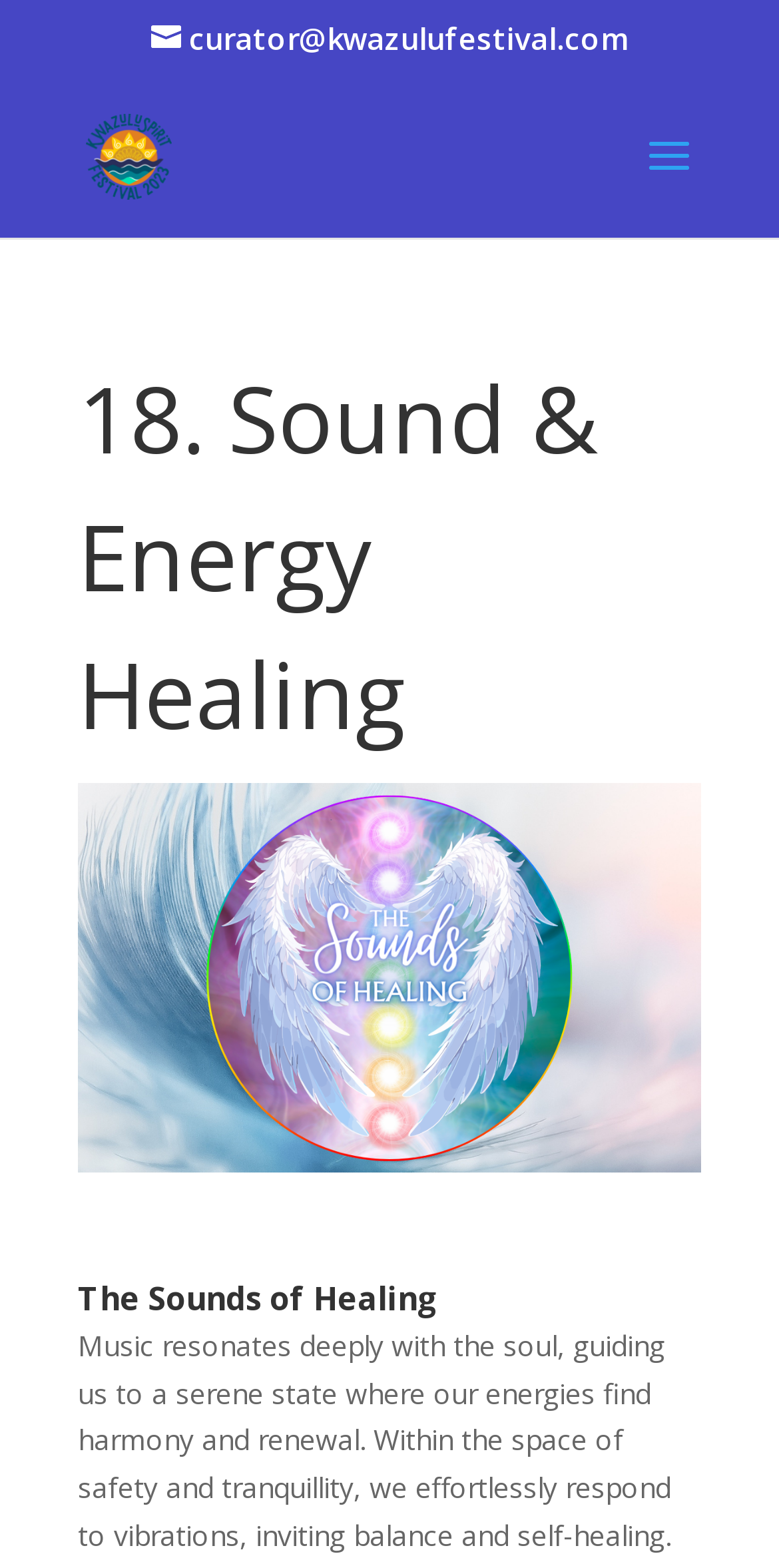What is the main heading of this webpage? Please extract and provide it.

18. Sound & Energy Healing